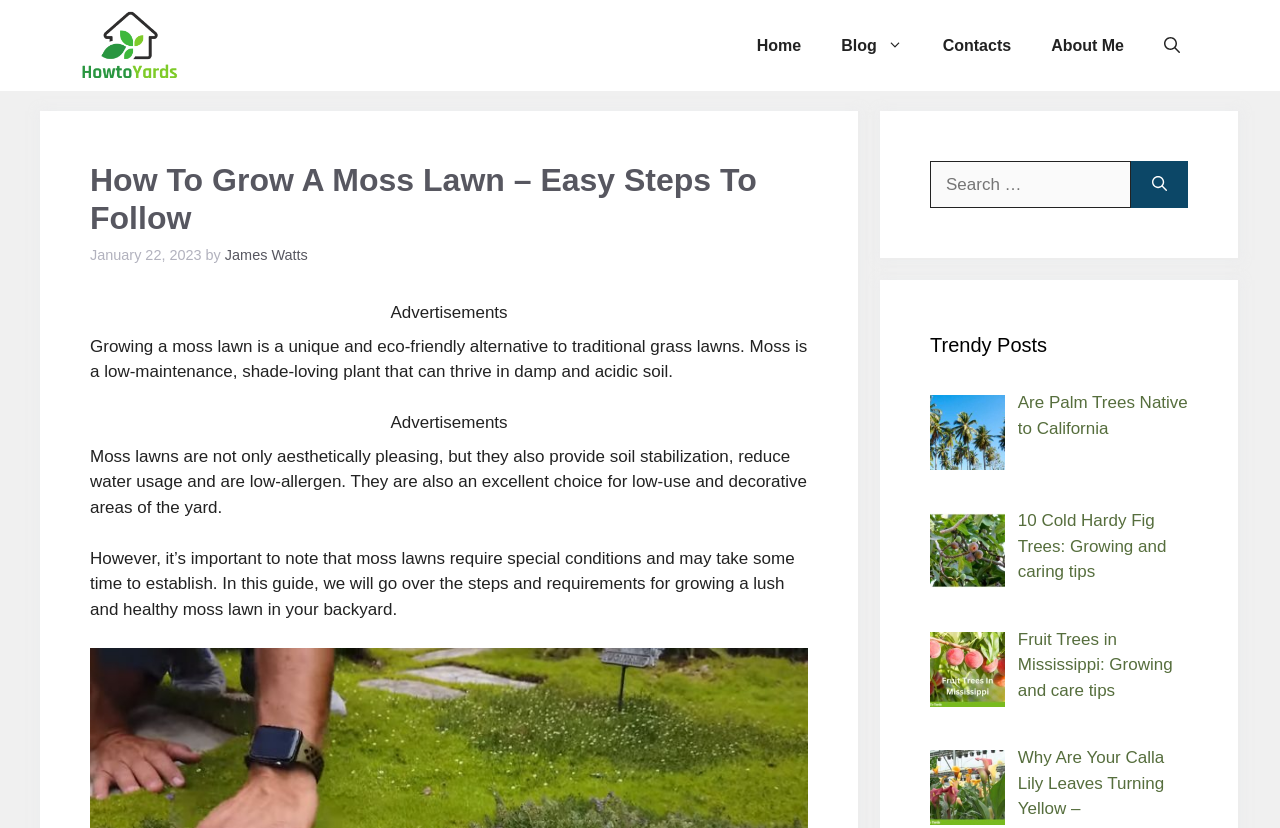Refer to the image and answer the question with as much detail as possible: What is the section below the search bar?

The section below the search bar is titled 'Trendy Posts' and contains links to other blog posts, such as 'Are Palm Trees Native to California' and '10 Cold Hardy Fig Trees: Growing and caring tips'.